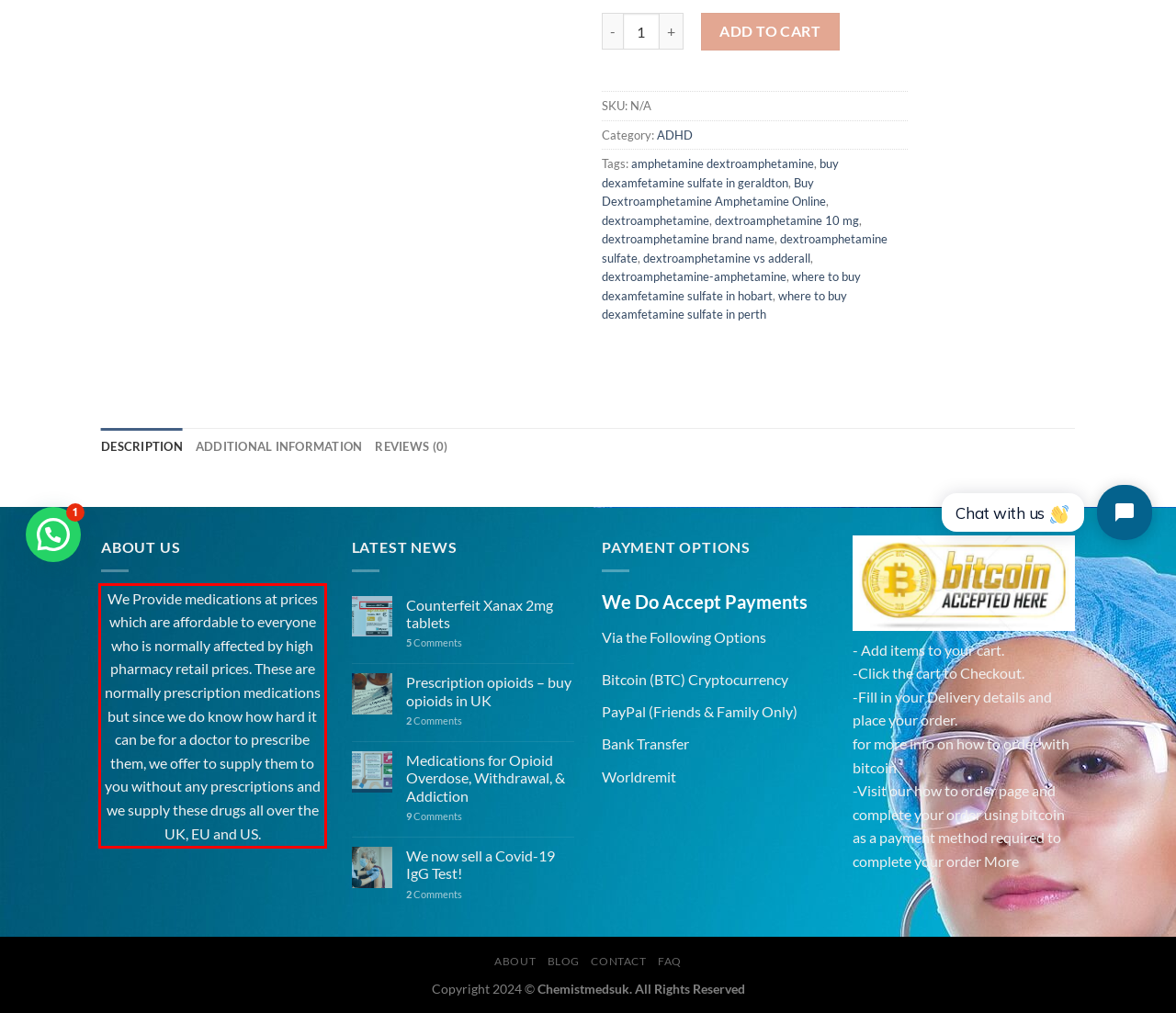View the screenshot of the webpage and identify the UI element surrounded by a red bounding box. Extract the text contained within this red bounding box.

We Provide medications at prices which are affordable to everyone who is normally affected by high pharmacy retail prices. These are normally prescription medications but since we do know how hard it can be for a doctor to prescribe them, we offer to supply them to you without any prescriptions and we supply these drugs all over the UK, EU and US.